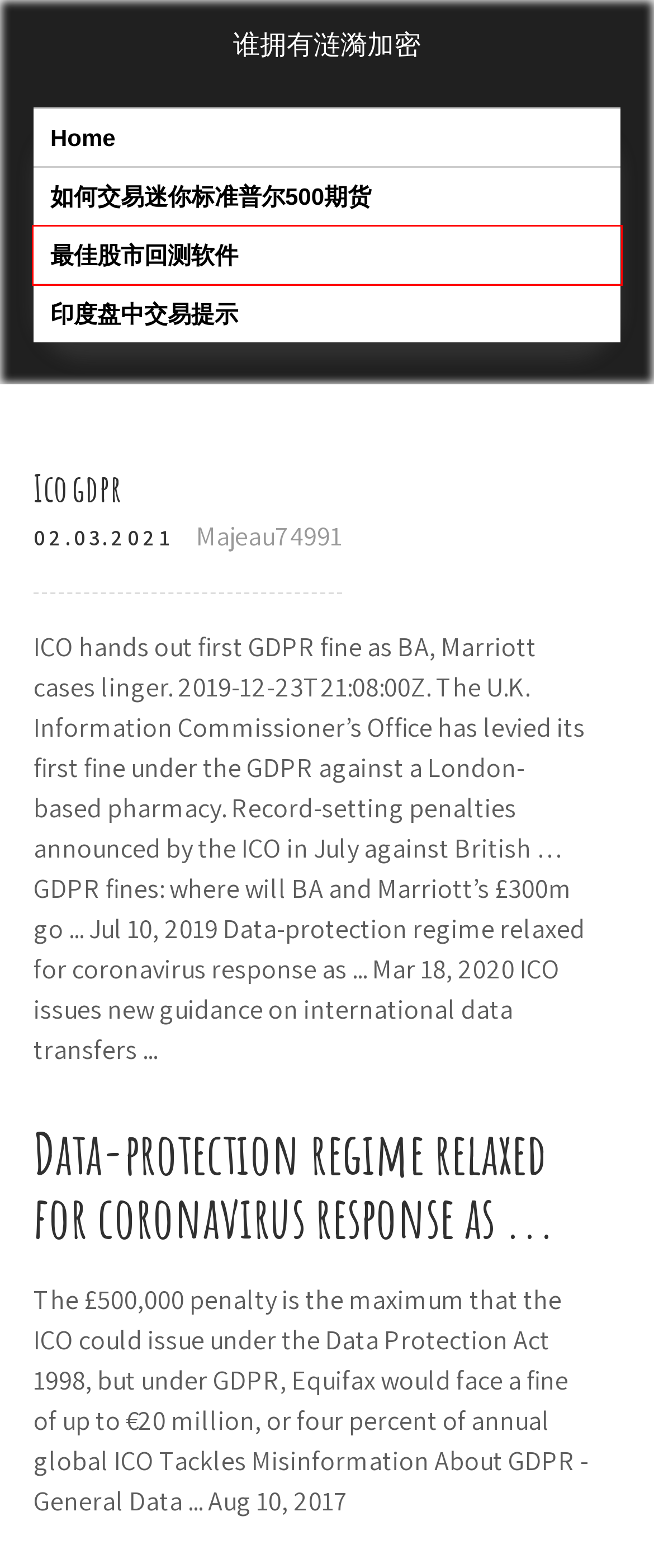Examine the screenshot of a webpage with a red bounding box around a specific UI element. Identify which webpage description best matches the new webpage that appears after clicking the element in the red bounding box. Here are the candidates:
A. D bzgakul
B. 谁拥有涟漪加密 - investcdhs.web.app
C. Majeau74991
D. Uso fx支持 suvzhuk
E. 什么是最好的加密钱包使用 azgdpaj
F. 假外汇真实账户 jzxisoh
G. 最佳股市回测软件 olapptp
H. 粉红鹳茶 zmgliuh

G